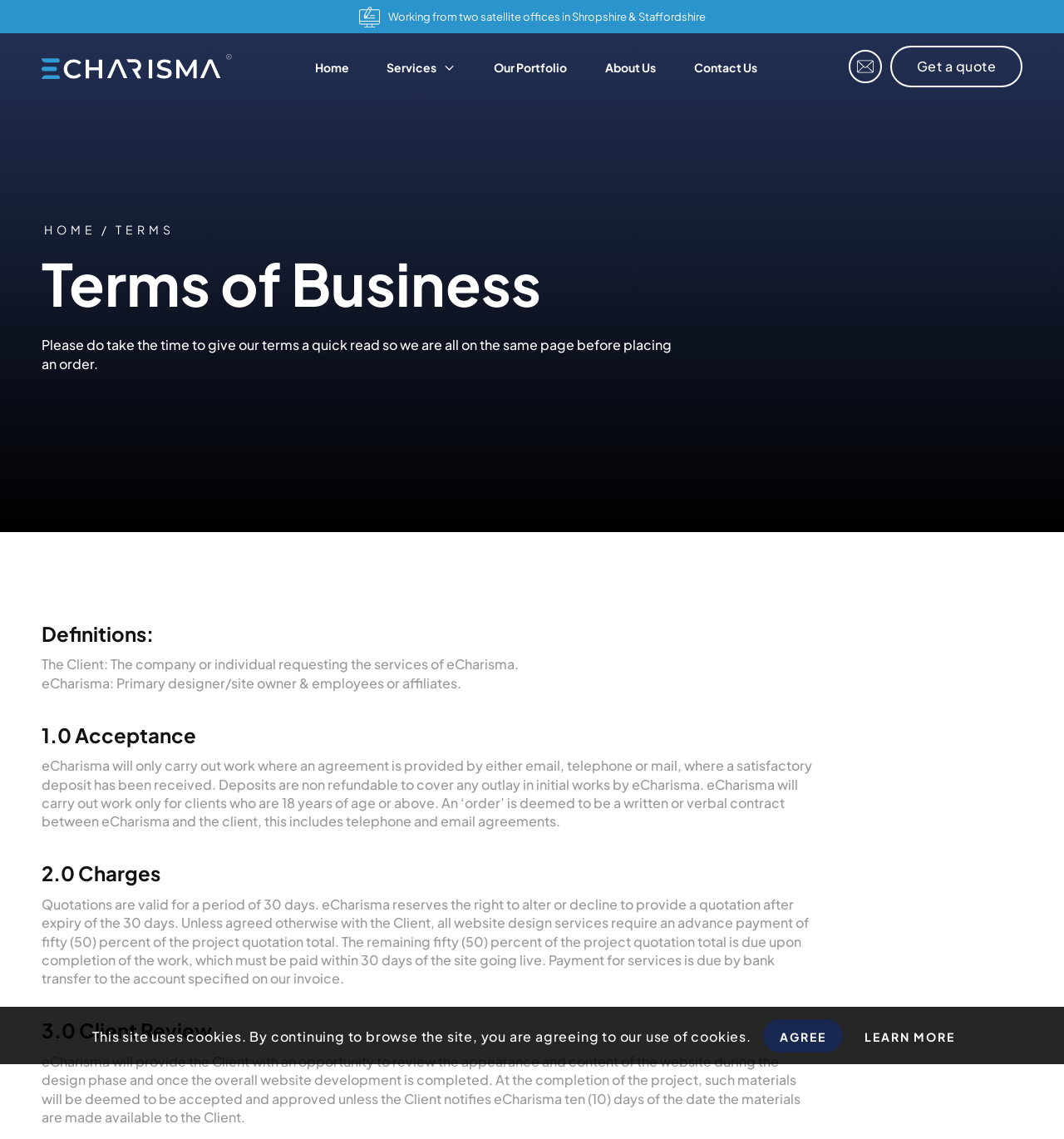Find the bounding box coordinates of the element you need to click on to perform this action: 'Click the 'Home' menu item'. The coordinates should be represented by four float values between 0 and 1, in the format [left, top, right, bottom].

[0.296, 0.029, 0.328, 0.088]